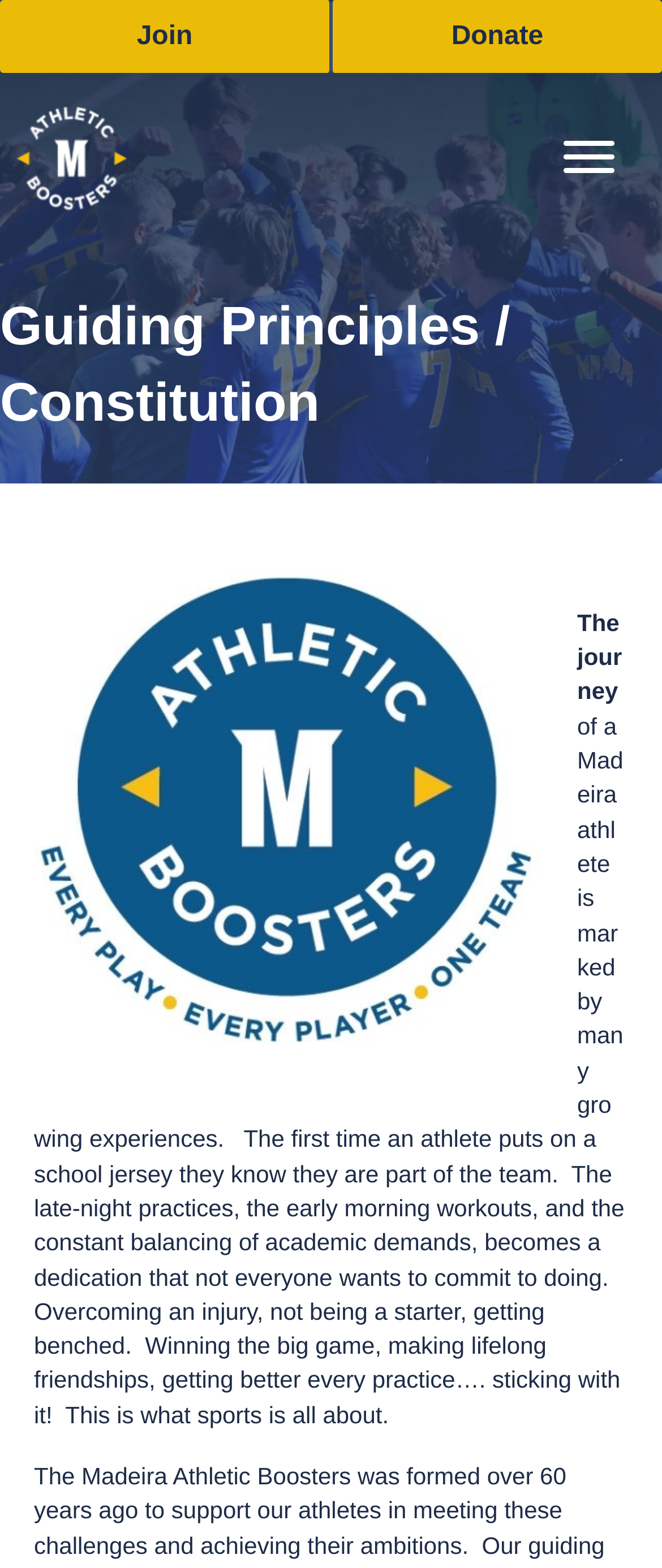What is the logo image located at?
By examining the image, provide a one-word or phrase answer.

Top-left corner